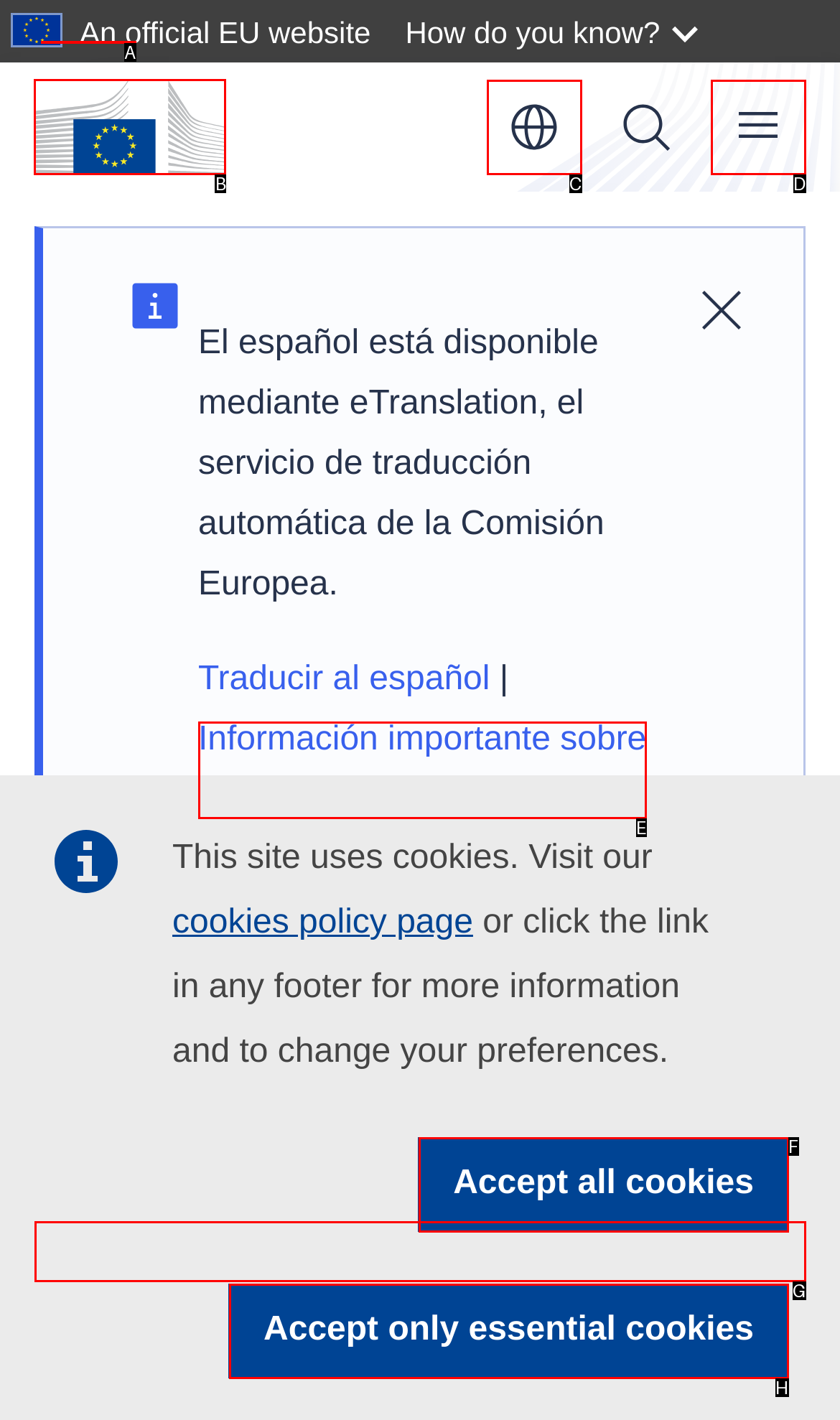Which UI element should you click on to achieve the following task: Go to home page? Provide the letter of the correct option.

B